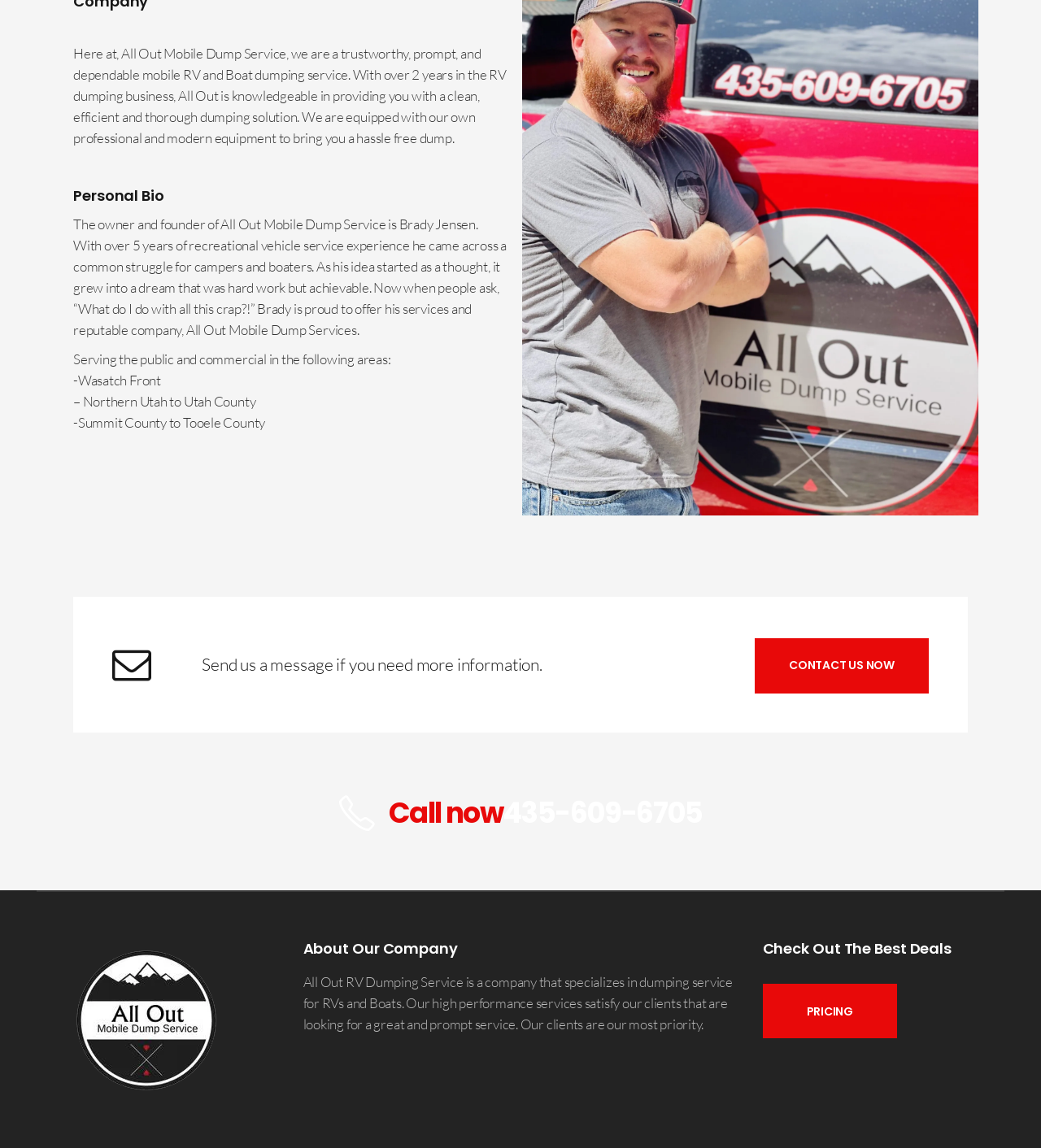Determine the bounding box for the described HTML element: "Contact Us Now". Ensure the coordinates are four float numbers between 0 and 1 in the format [left, top, right, bottom].

[0.725, 0.556, 0.892, 0.604]